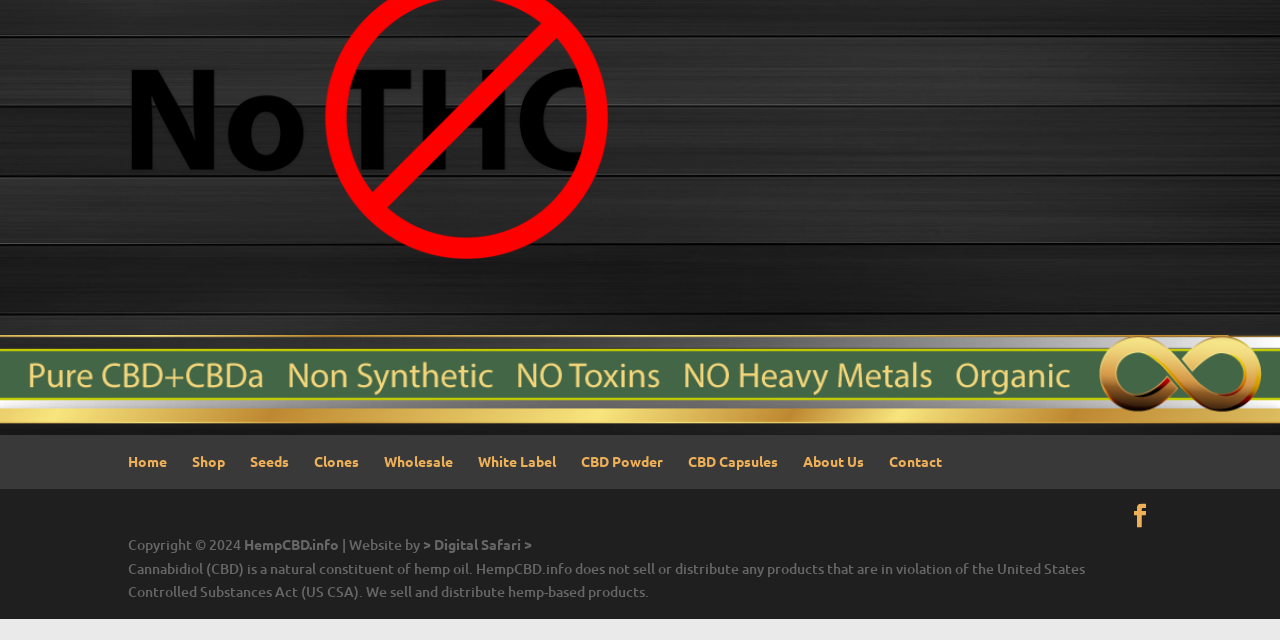Provide the bounding box coordinates of the HTML element described as: "HempCBD.info". The bounding box coordinates should be four float numbers between 0 and 1, i.e., [left, top, right, bottom].

[0.191, 0.836, 0.265, 0.864]